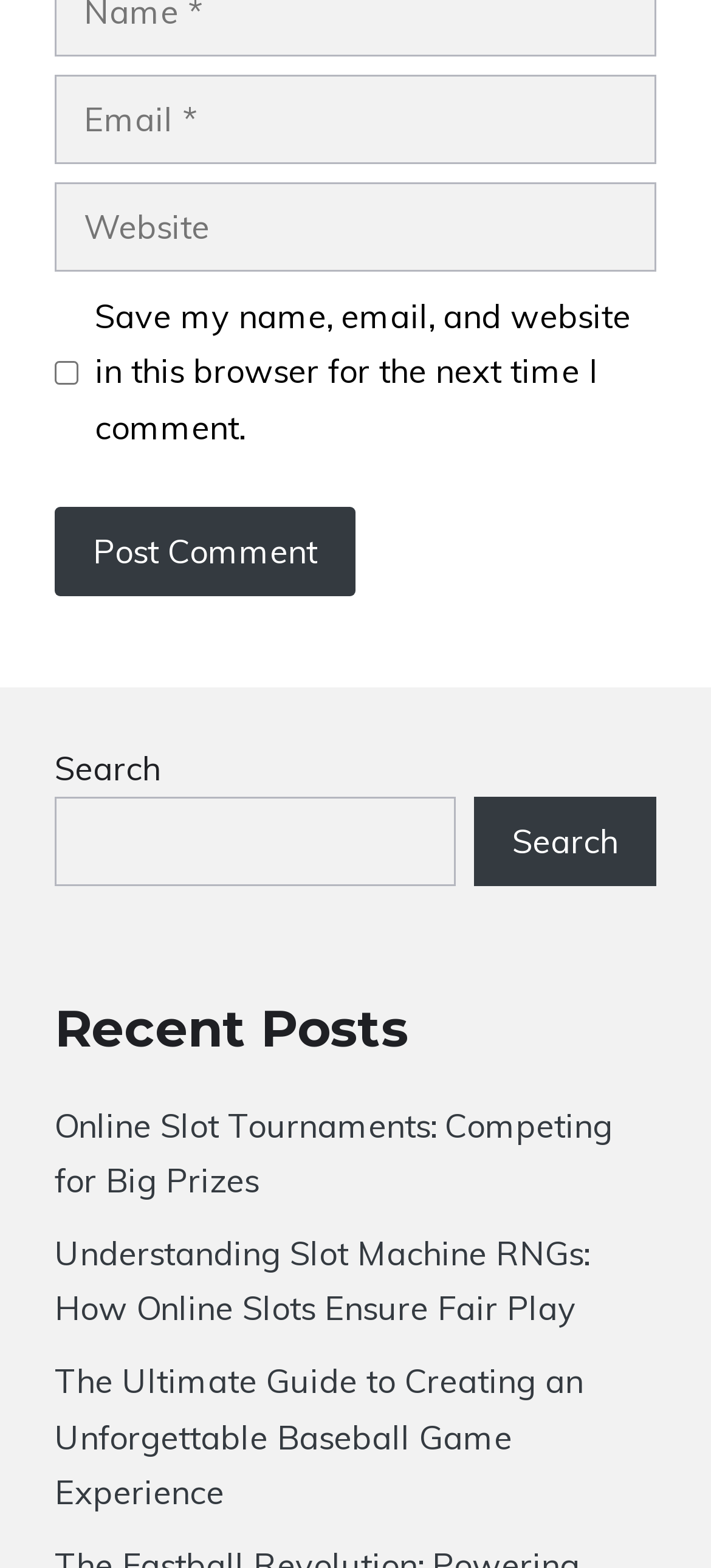Please specify the bounding box coordinates of the clickable section necessary to execute the following command: "Enter email".

[0.077, 0.047, 0.923, 0.104]